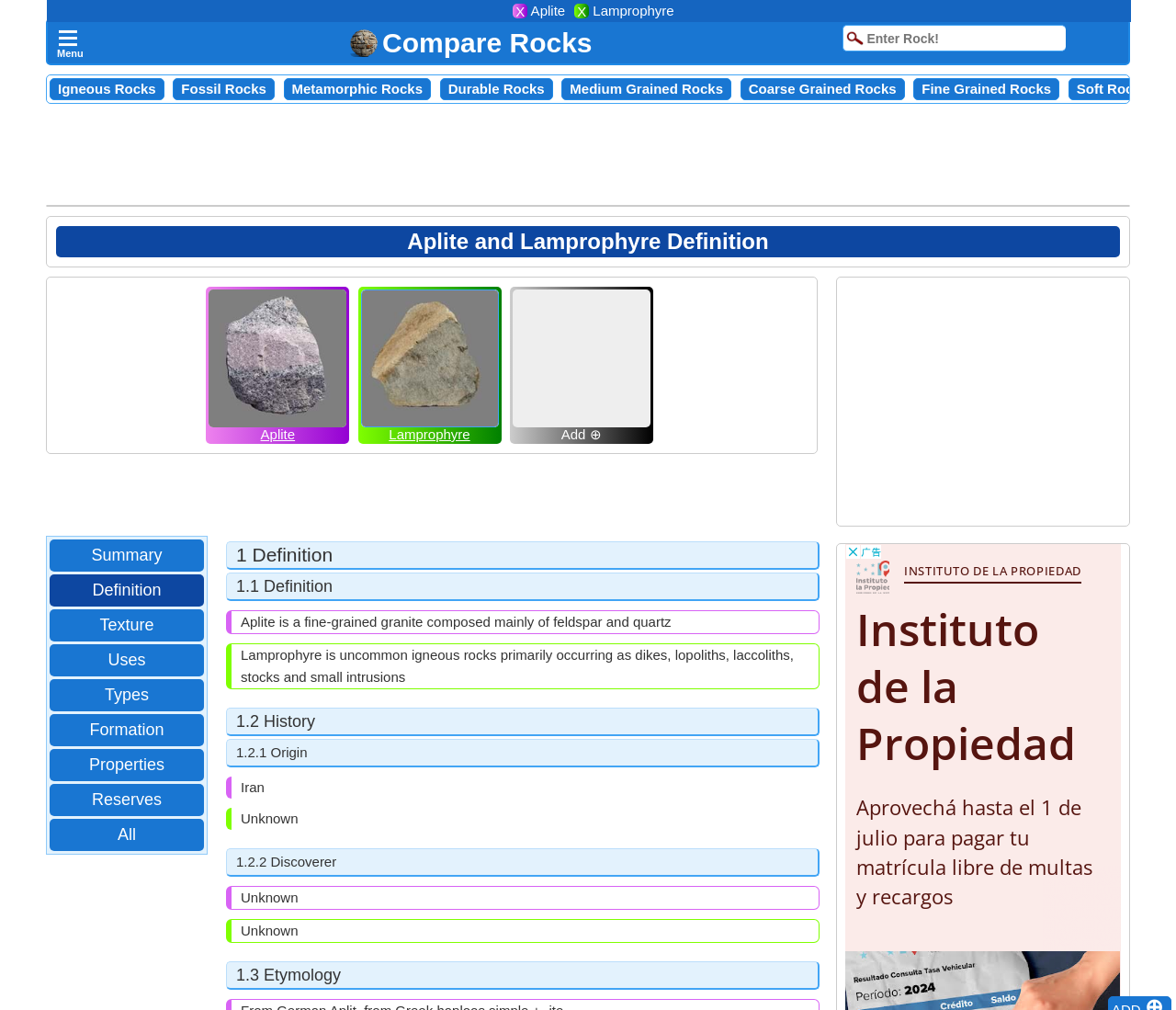Determine the bounding box coordinates for the clickable element to execute this instruction: "Click the Igneous Rocks link". Provide the coordinates as four float numbers between 0 and 1, i.e., [left, top, right, bottom].

[0.049, 0.08, 0.133, 0.096]